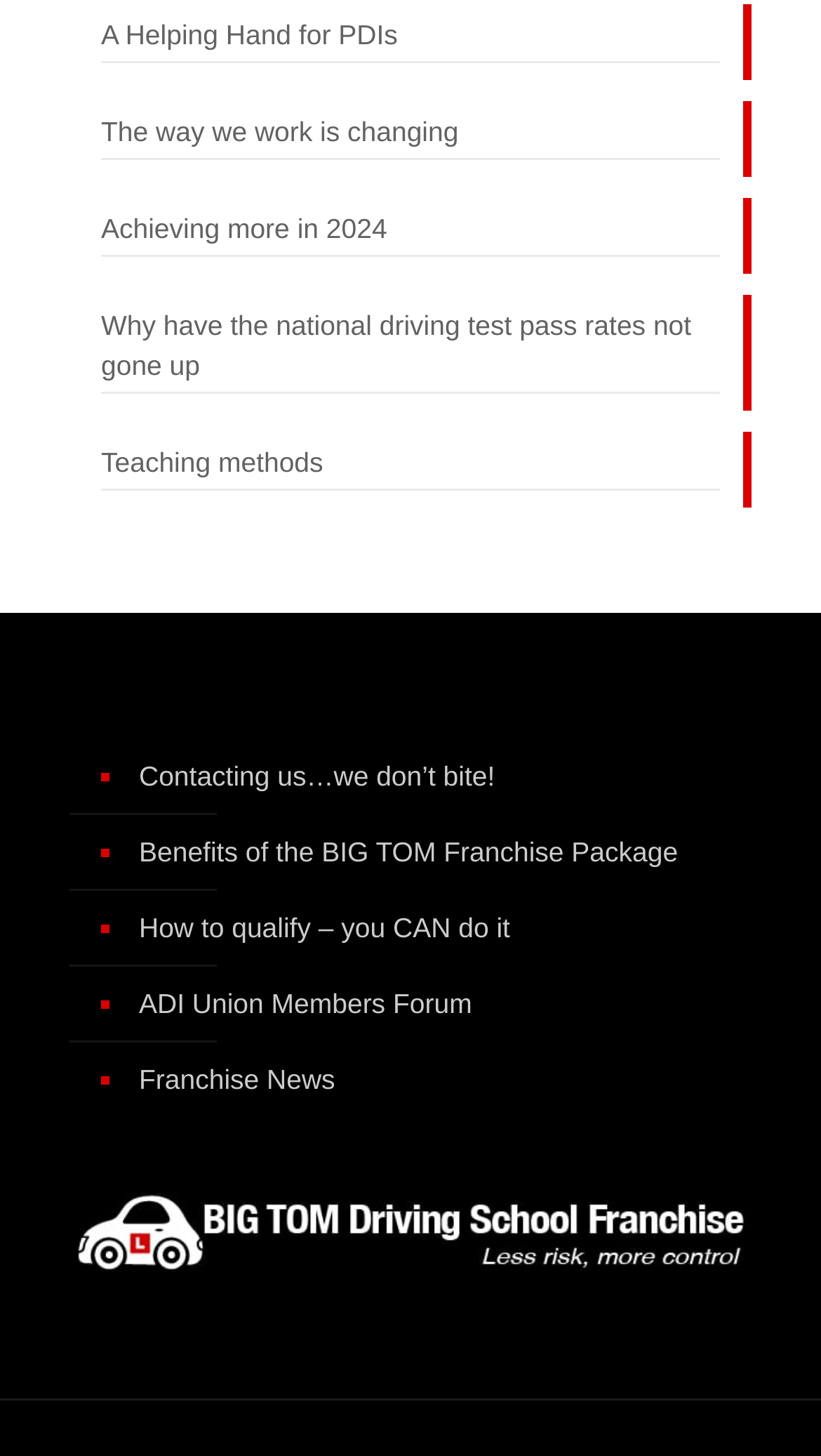Identify the bounding box coordinates of the section to be clicked to complete the task described by the following instruction: "View 'Franchise News'". The coordinates should be four float numbers between 0 and 1, formatted as [left, top, right, bottom].

[0.162, 0.716, 0.89, 0.768]